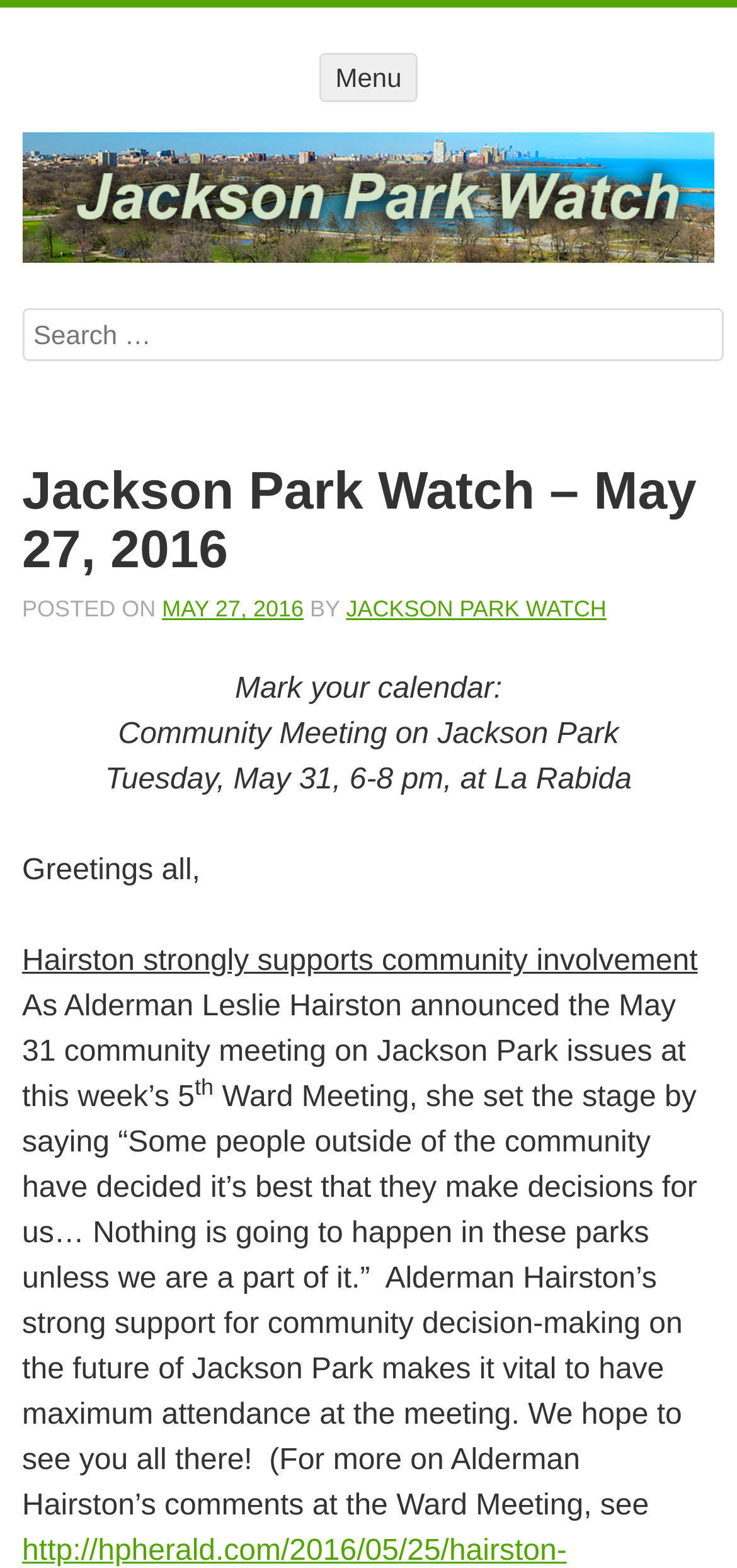Using floating point numbers between 0 and 1, provide the bounding box coordinates in the format (top-left x, top-left y, bottom-right x, bottom-right y). Locate the UI element described here: parent_node: Search name="s" placeholder="Search …"

[0.03, 0.197, 0.982, 0.23]